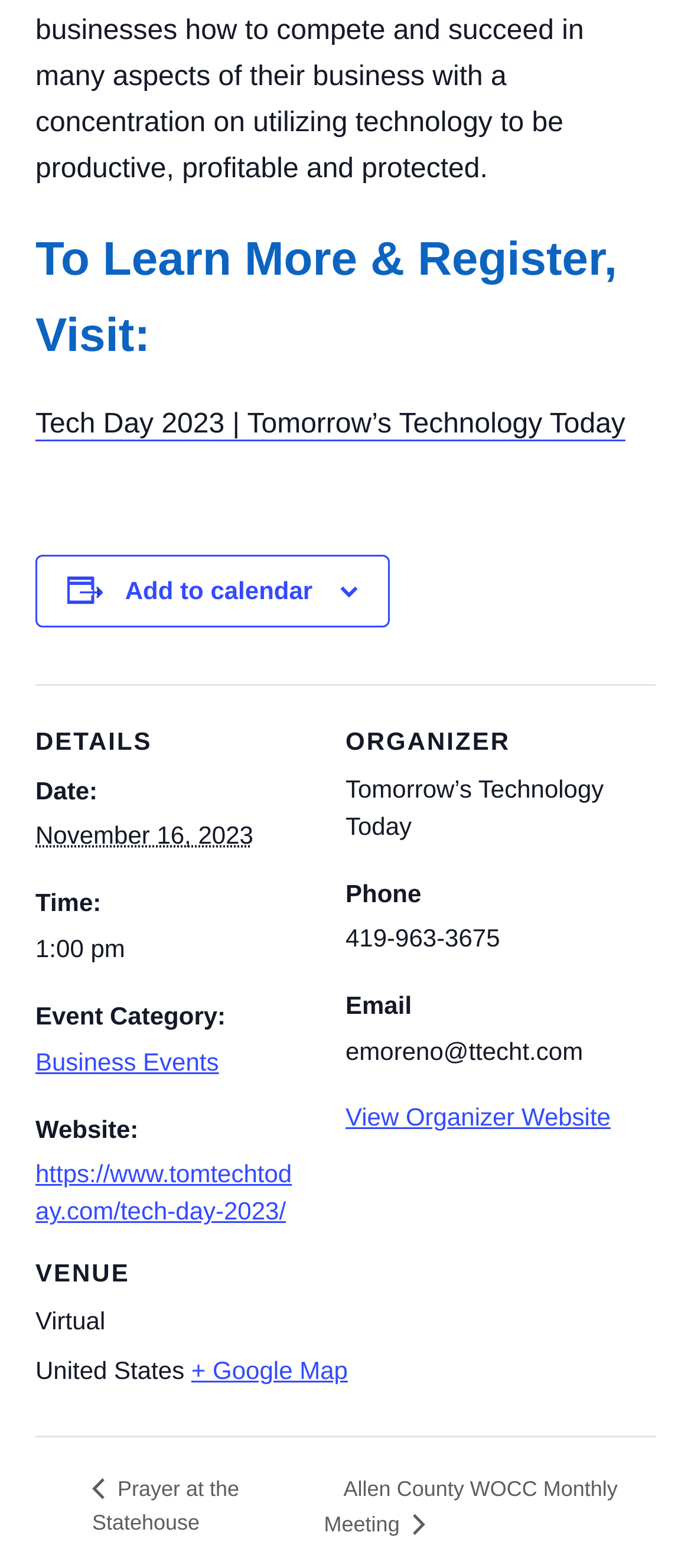Predict the bounding box coordinates of the area that should be clicked to accomplish the following instruction: "View Organizer Website". The bounding box coordinates should consist of four float numbers between 0 and 1, i.e., [left, top, right, bottom].

[0.5, 0.703, 0.884, 0.721]